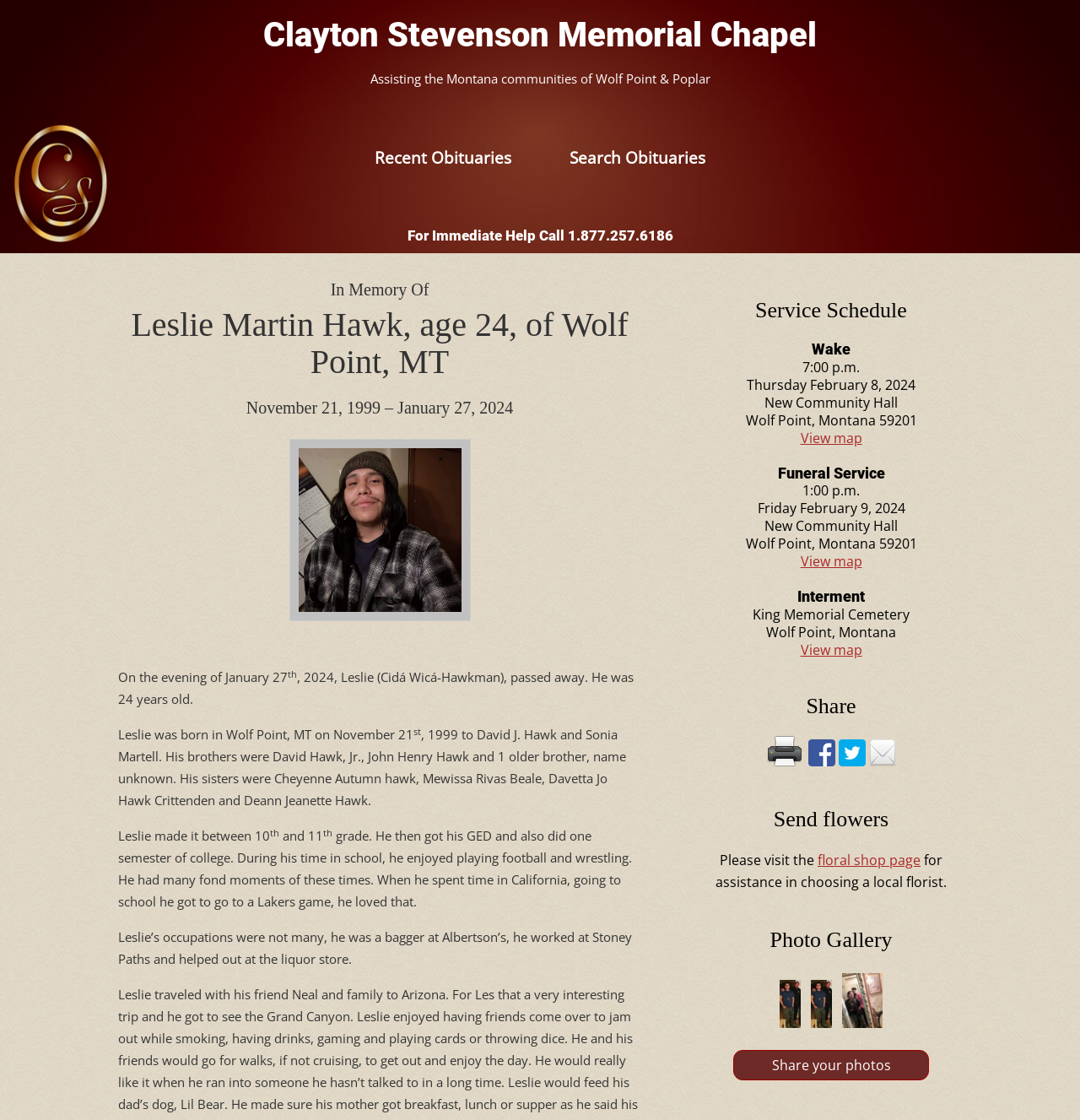Where is the Funeral Service located?
Based on the image, provide your answer in one word or phrase.

New Community Hall